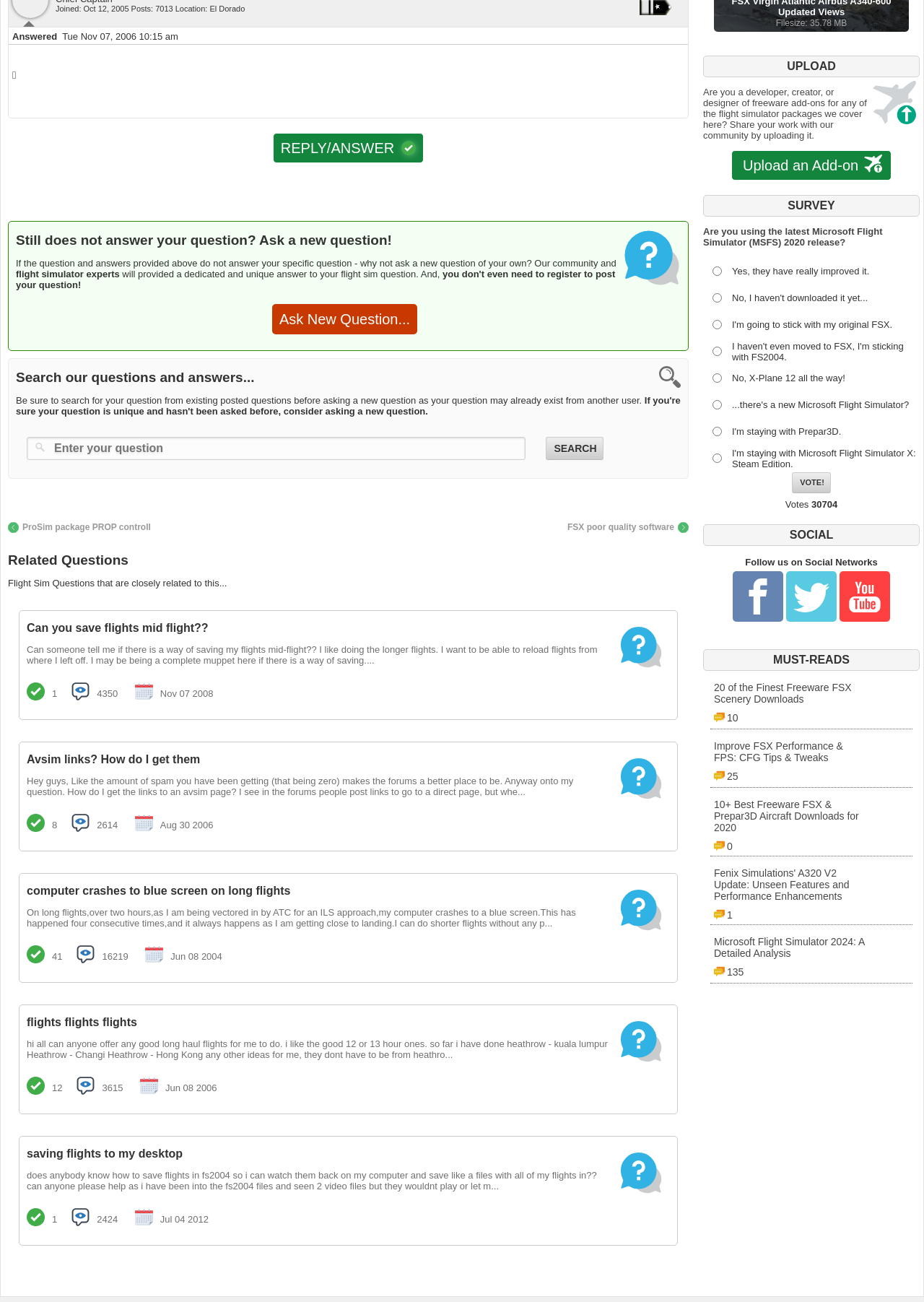Given the description "FSX poor quality software", determine the bounding box of the corresponding UI element.

[0.614, 0.401, 0.745, 0.409]